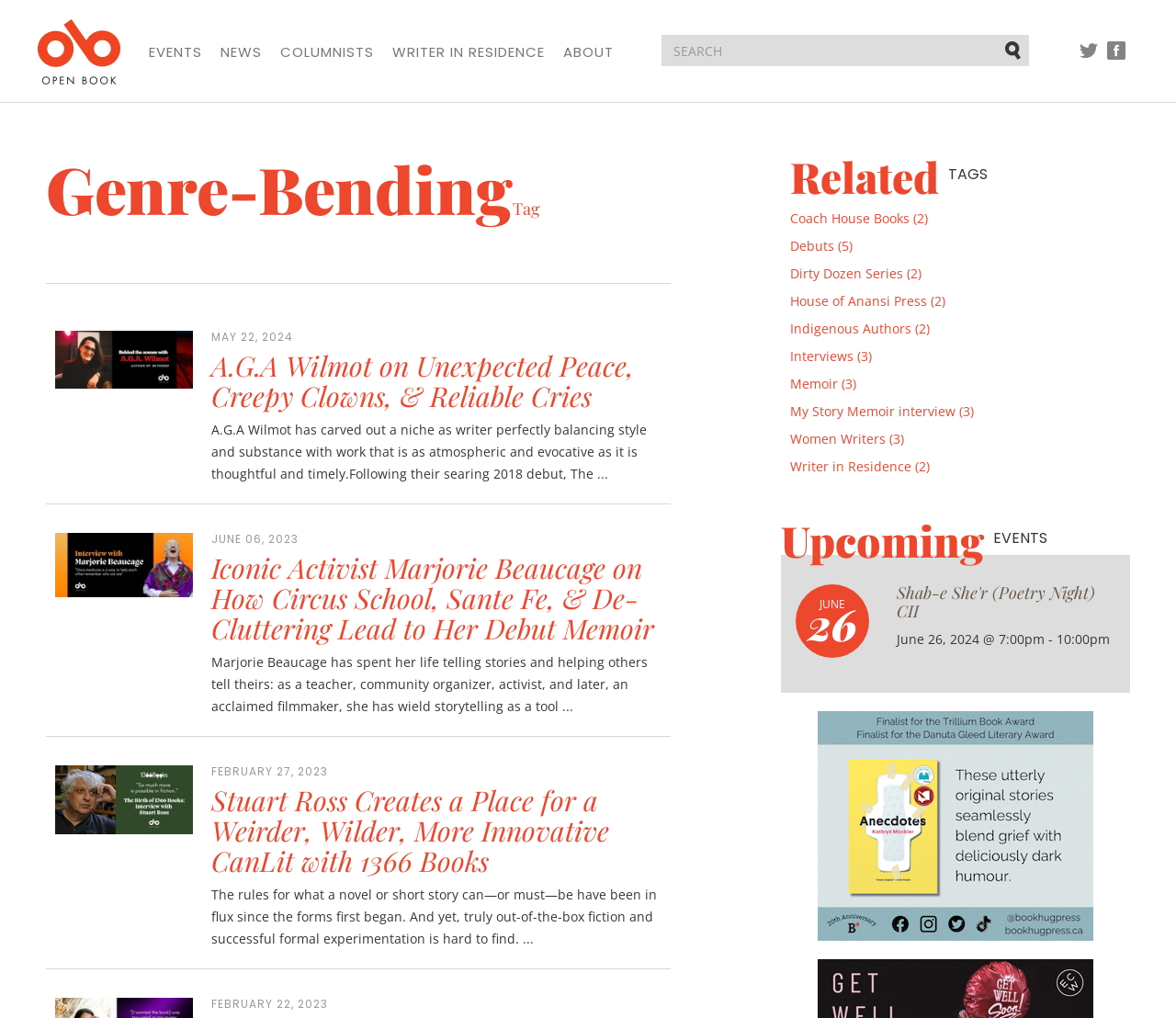Identify the coordinates of the bounding box for the element described below: "Writer in Residence". Return the coordinates as four float numbers between 0 and 1: [left, top, right, bottom].

[0.334, 0.042, 0.463, 0.06]